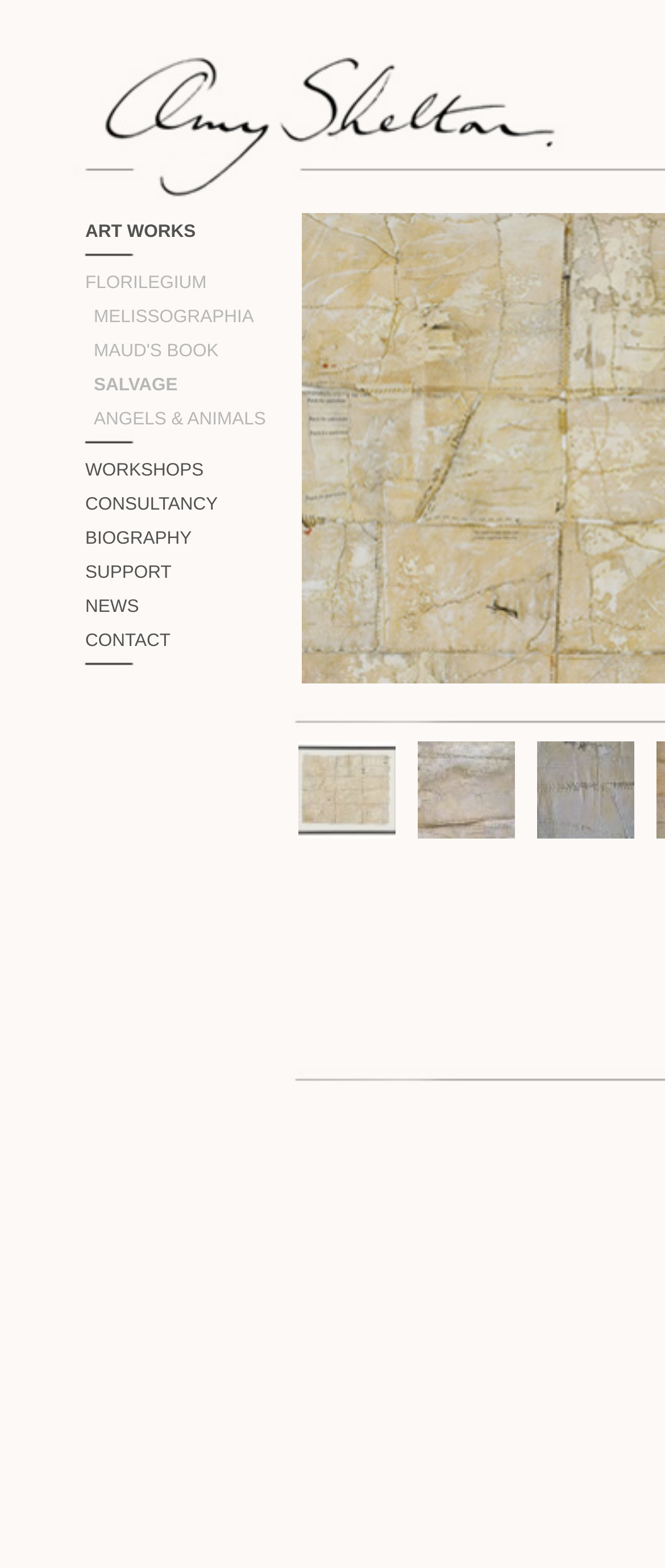How many images are present on the webpage?
Relying on the image, give a concise answer in one word or a brief phrase.

5